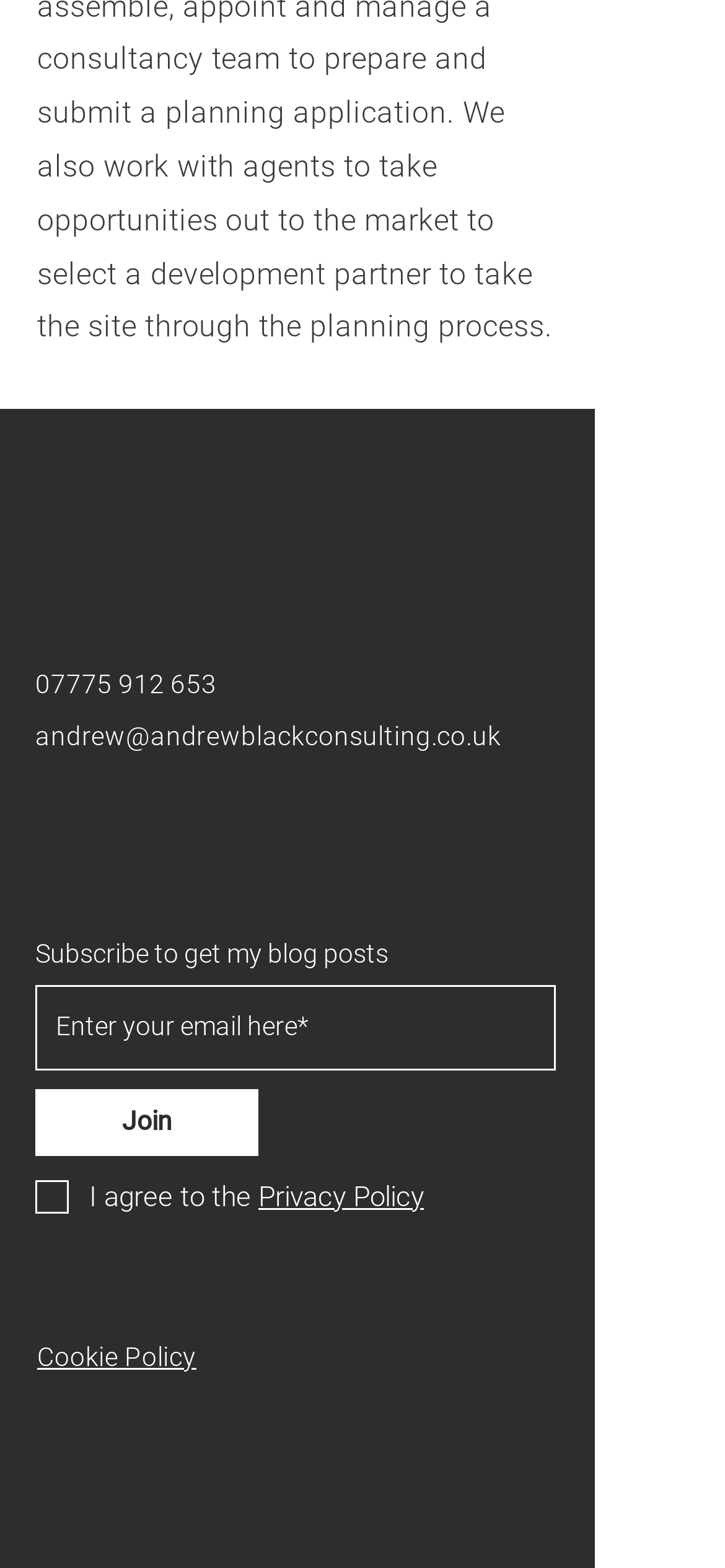Using a single word or phrase, answer the following question: 
What social media platforms are available?

LinkedIn, Twitter, Instagram